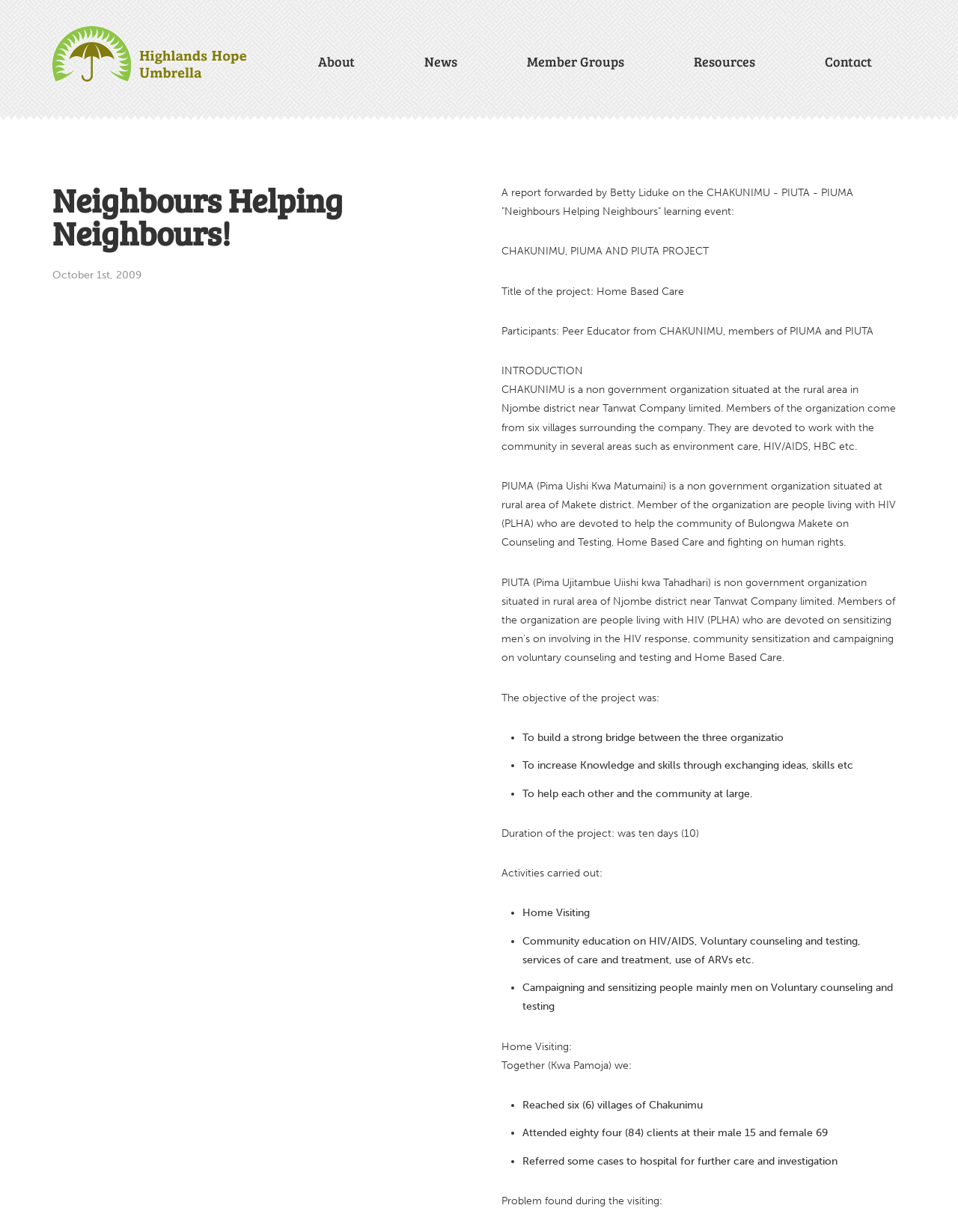Provide a thorough summary of the webpage.

The webpage is about Highlands Hope, an organization focused on HIV-AIDS awareness and treatment in rural Africa. At the top, there is a heading "Highlands Hope" with a link to the organization's homepage. Below it, there are five links to different sections of the website: "About", "News", "Member Groups", "Resources", and "Contact".

The main content of the webpage is a report about a learning event called "Neighbours Helping Neighbours" organized by CHAKUNIMU, PIUMA, and PIUTA projects. The report is divided into several sections, including an introduction, objectives, and activities carried out during the event.

The introduction section provides background information about the three organizations involved in the project. CHAKUNIMU is a non-governmental organization based in a rural area in Njombe district, Tanzania, and focuses on environment care, HIV/AIDS, and home-based care. PIUMA is another non-governmental organization based in a rural area of Makete district, Tanzania, and focuses on counseling and testing, home-based care, and fighting for human rights.

The objectives of the project are listed in bullet points, including building a strong bridge between the three organizations, increasing knowledge and skills through exchanging ideas, and helping each other and the community at large.

The activities carried out during the event are also listed in bullet points, including home visiting, community education on HIV/AIDS, voluntary counseling and testing, and campaigning and sensitizing people on voluntary counseling and testing.

The report also includes a section on home visiting, where the team reached six villages and attended to 84 clients, referring some cases to the hospital for further care and investigation. Finally, the report mentions some problems found during the visiting, but the details are not specified.

At the bottom of the webpage, there is a footer section with a timestamp "October 1st, 2009".